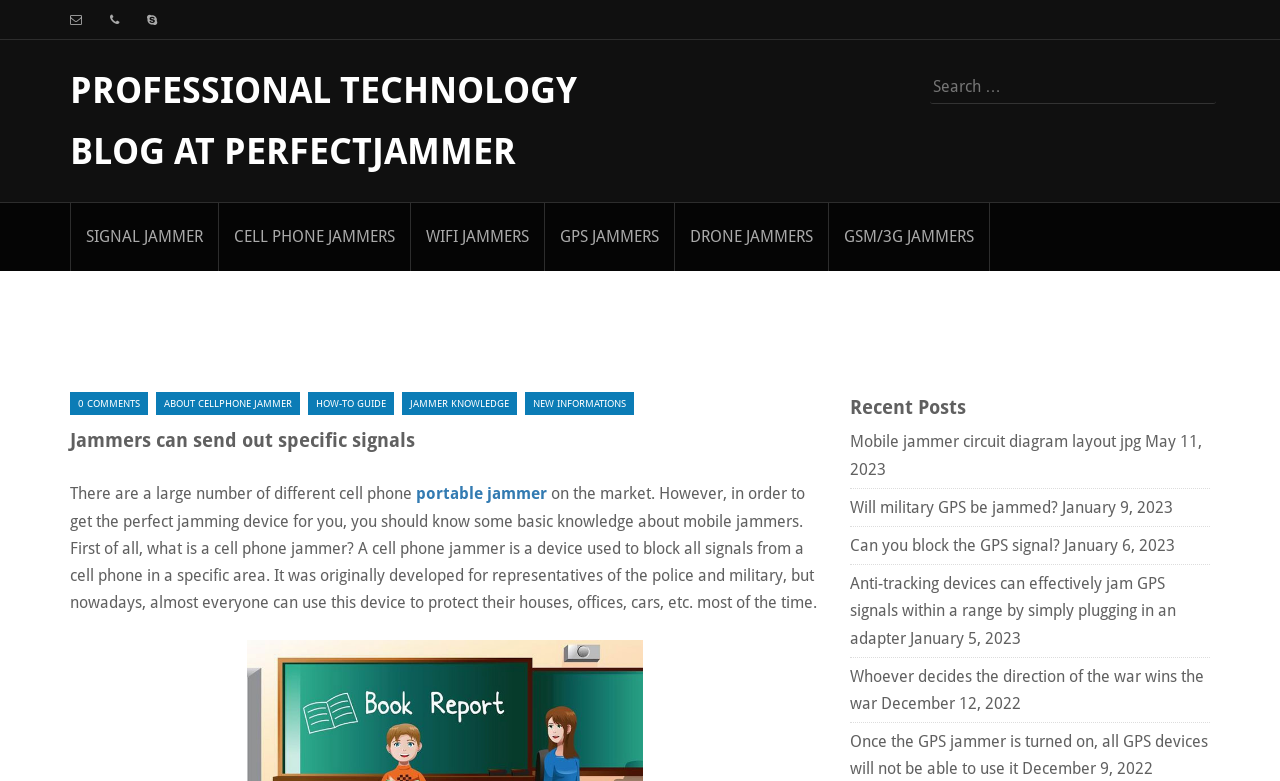What is the name of the blog on this webpage?
Answer with a single word or phrase by referring to the visual content.

PROFESSIONAL TECHNOLOGY BLOG AT PERFECTJAMMER